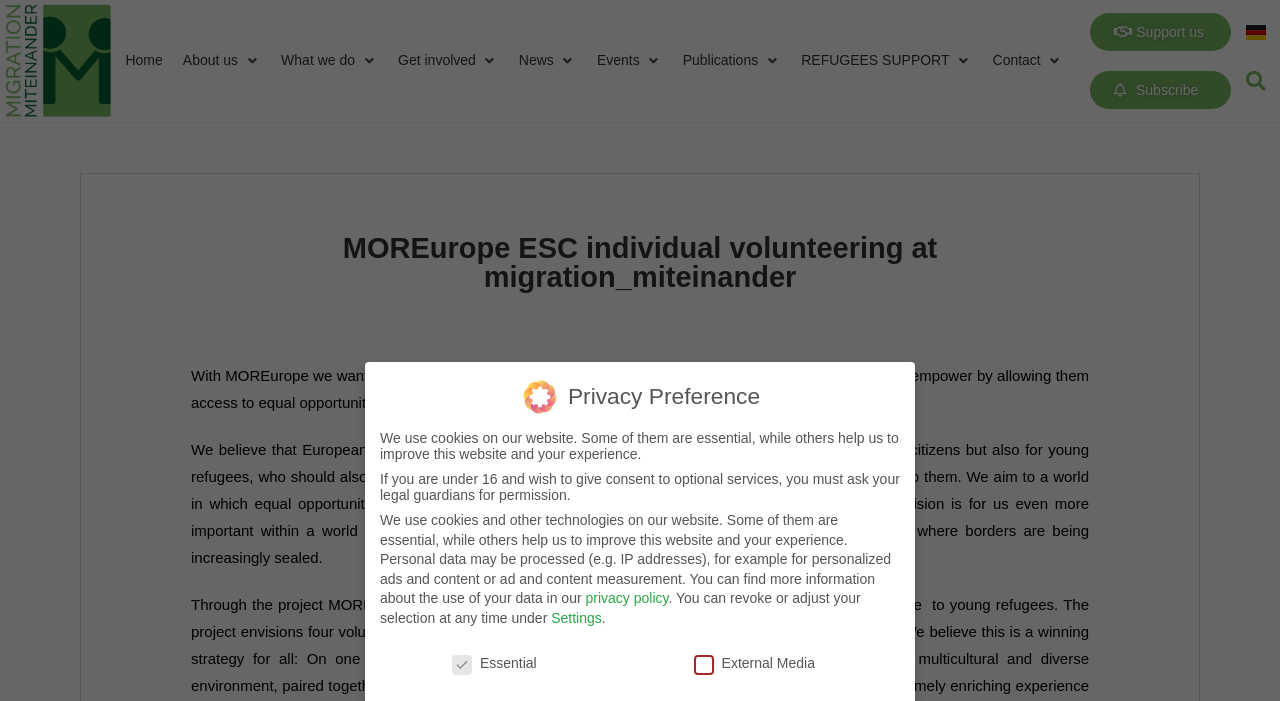Please answer the following question using a single word or phrase: 
How many language options are available?

At least one